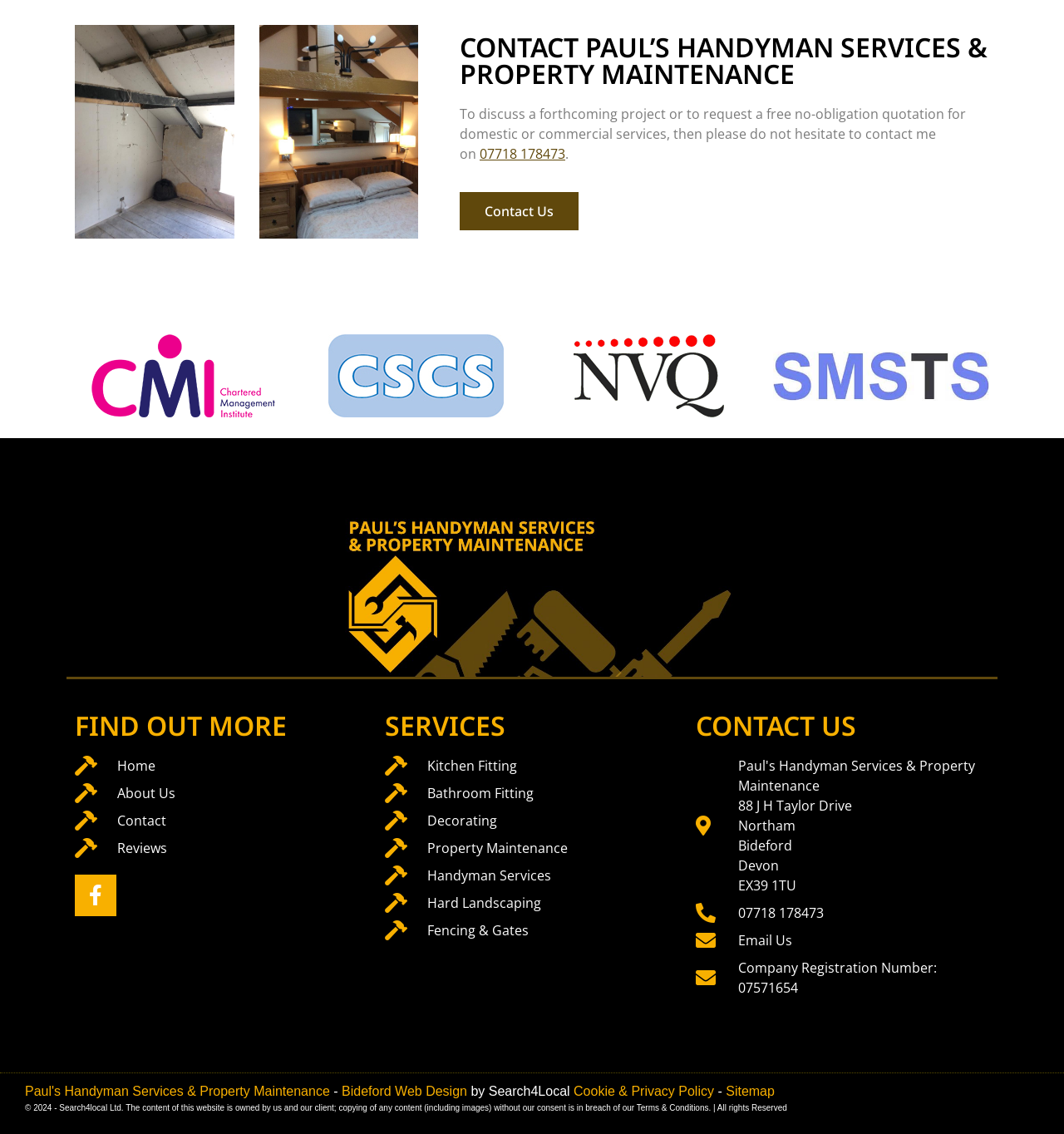Using the information from the screenshot, answer the following question thoroughly:
What services does Paul's Handyman Services offer?

The services offered by Paul's Handyman Services can be found in the link elements under the heading 'SERVICES'. These services include Kitchen Fitting, Bathroom Fitting, Decorating, Property Maintenance, Handyman Services, Hard Landscaping, and Fencing & Gates.